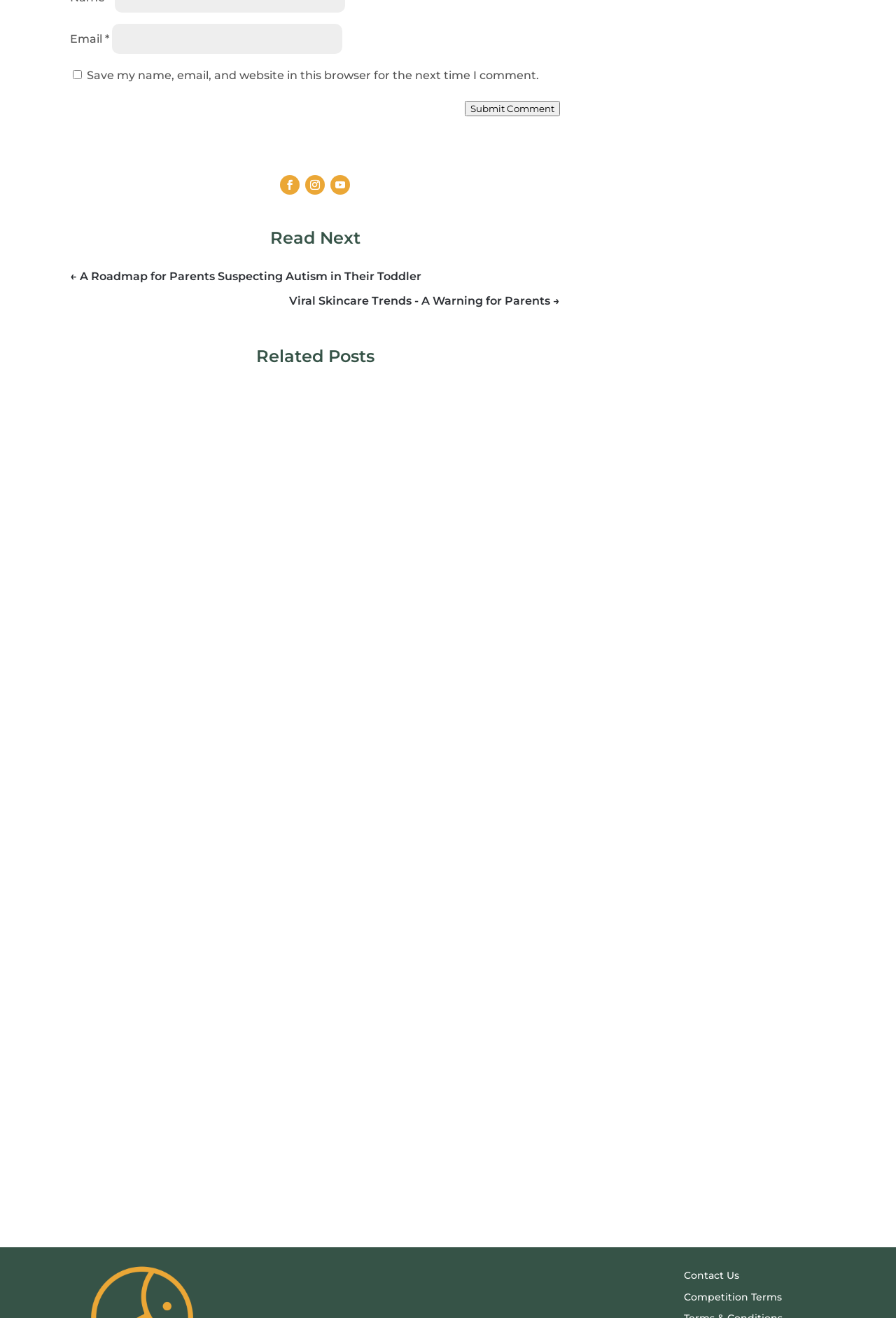How many links are there in the 'Read Next' section?
Please ensure your answer to the question is detailed and covers all necessary aspects.

The 'Read Next' section contains two links, one labeled '← A Roadmap for Parents Suspecting Autism in Their Toddler' and another labeled 'Viral Skincare Trends - A Warning for Parents →'.